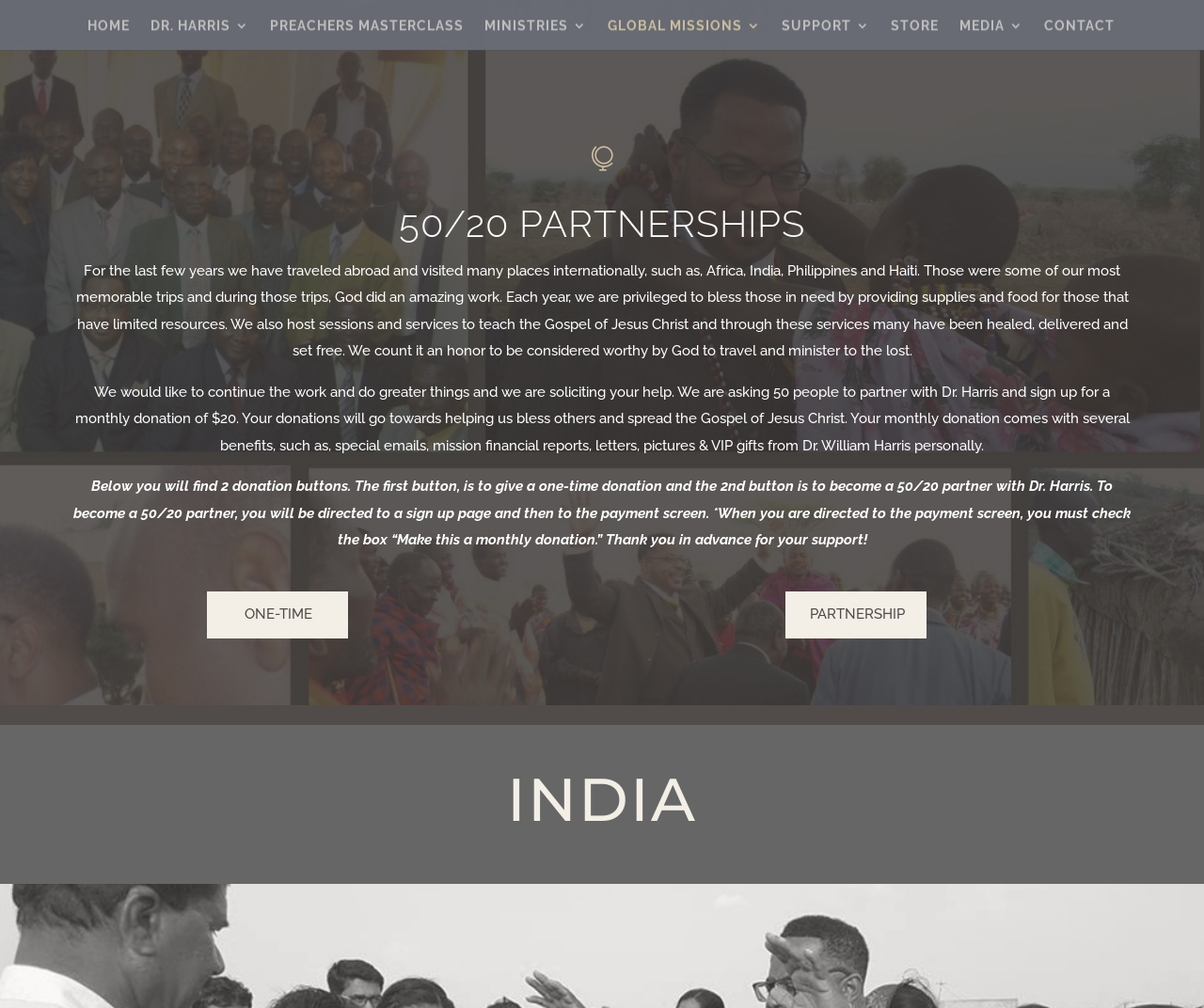Please provide a one-word or short phrase answer to the question:
What is the purpose of the two donation buttons?

One-time and monthly donations